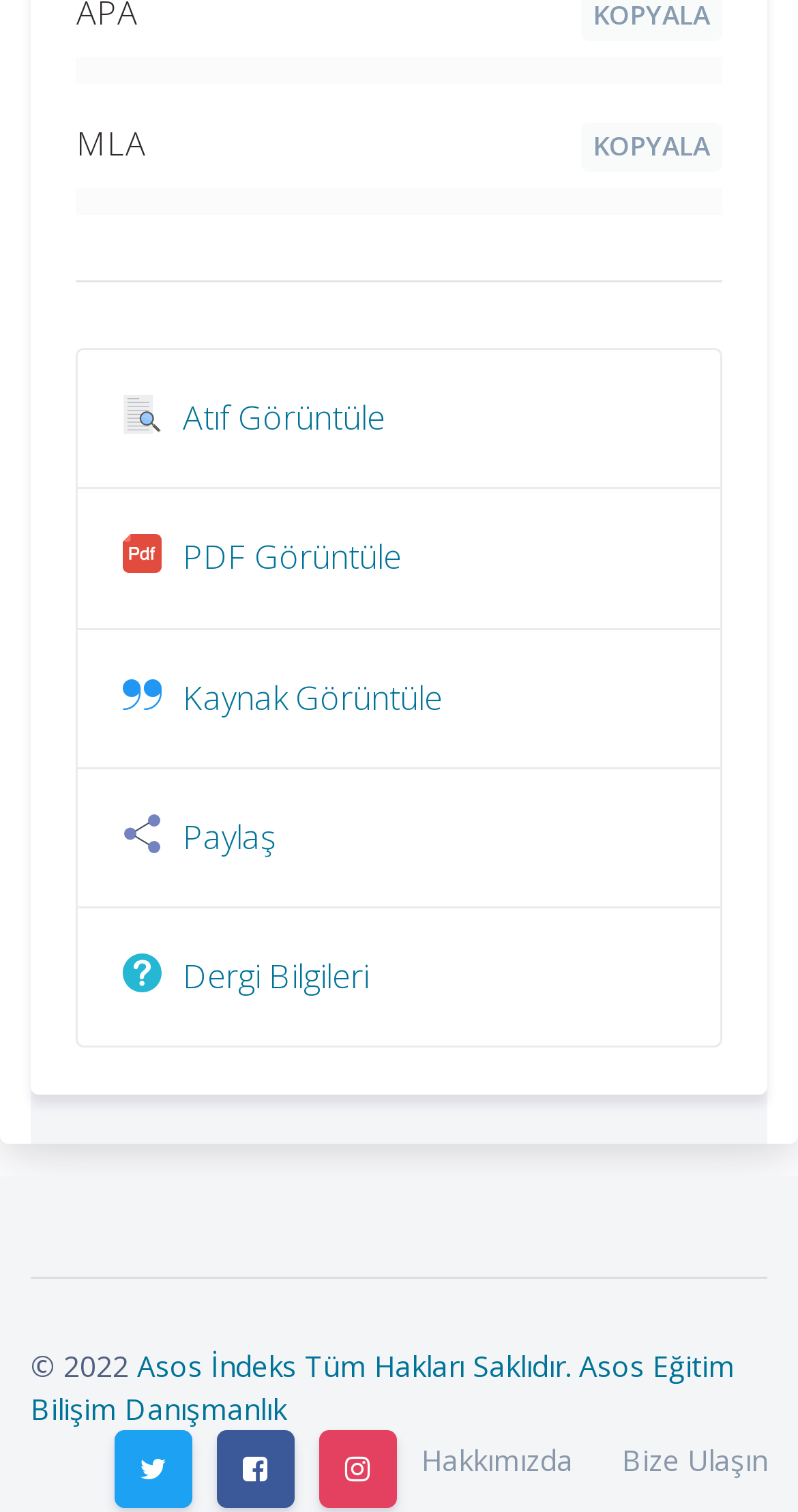Provide a thorough and detailed response to the question by examining the image: 
How many links are there above the separator?

Above the horizontal separator with bounding box coordinates [0.096, 0.186, 0.904, 0.187], there are three links: 'Atıf Görüntüle', 'PDF Görüntüle', and 'Kaynak Görüntüle'.